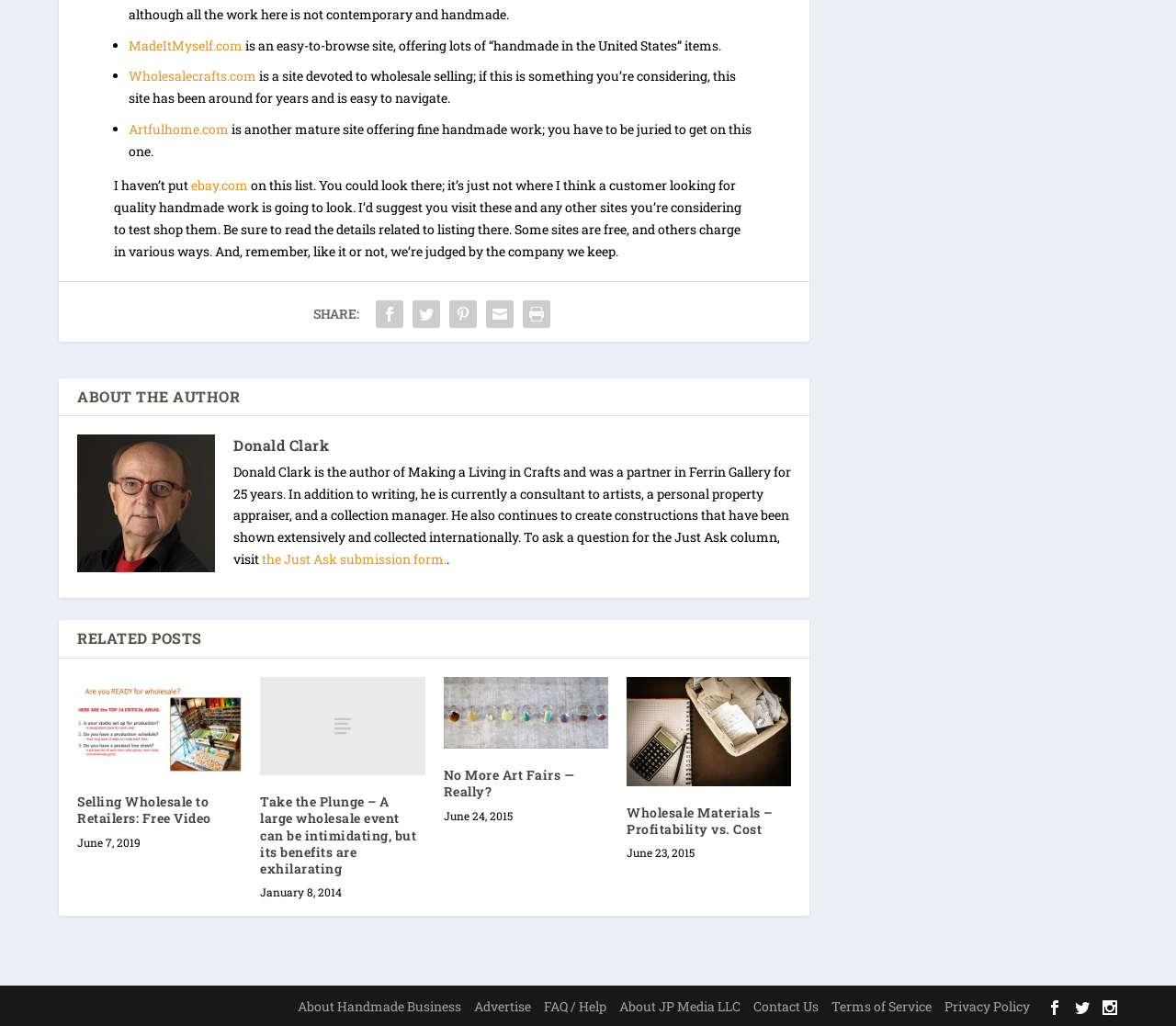Answer briefly with one word or phrase:
What is the name of the first related post?

Selling Wholesale to Retailers